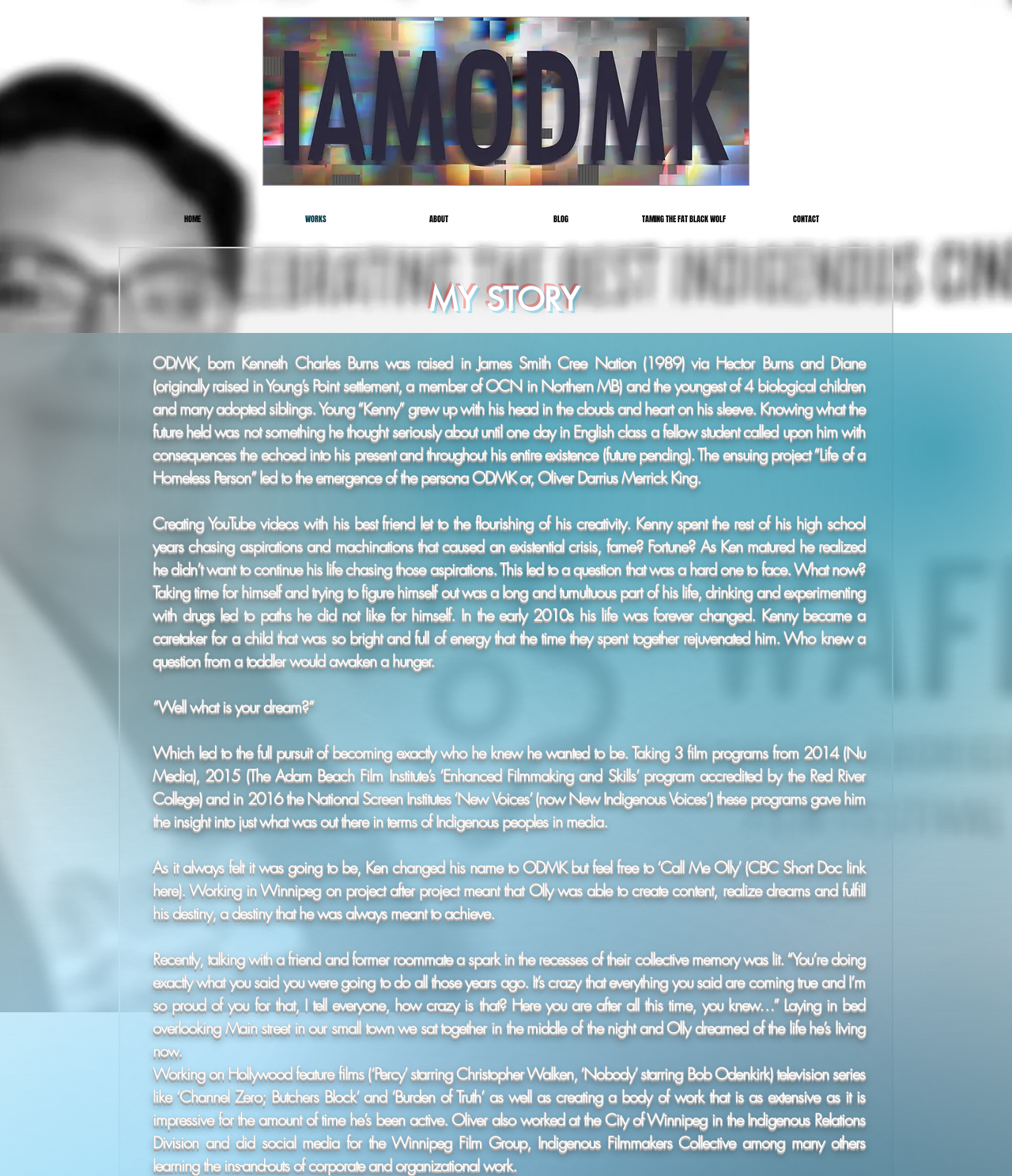Respond to the question below with a single word or phrase:
What is the name of the person described in the story?

ODMK